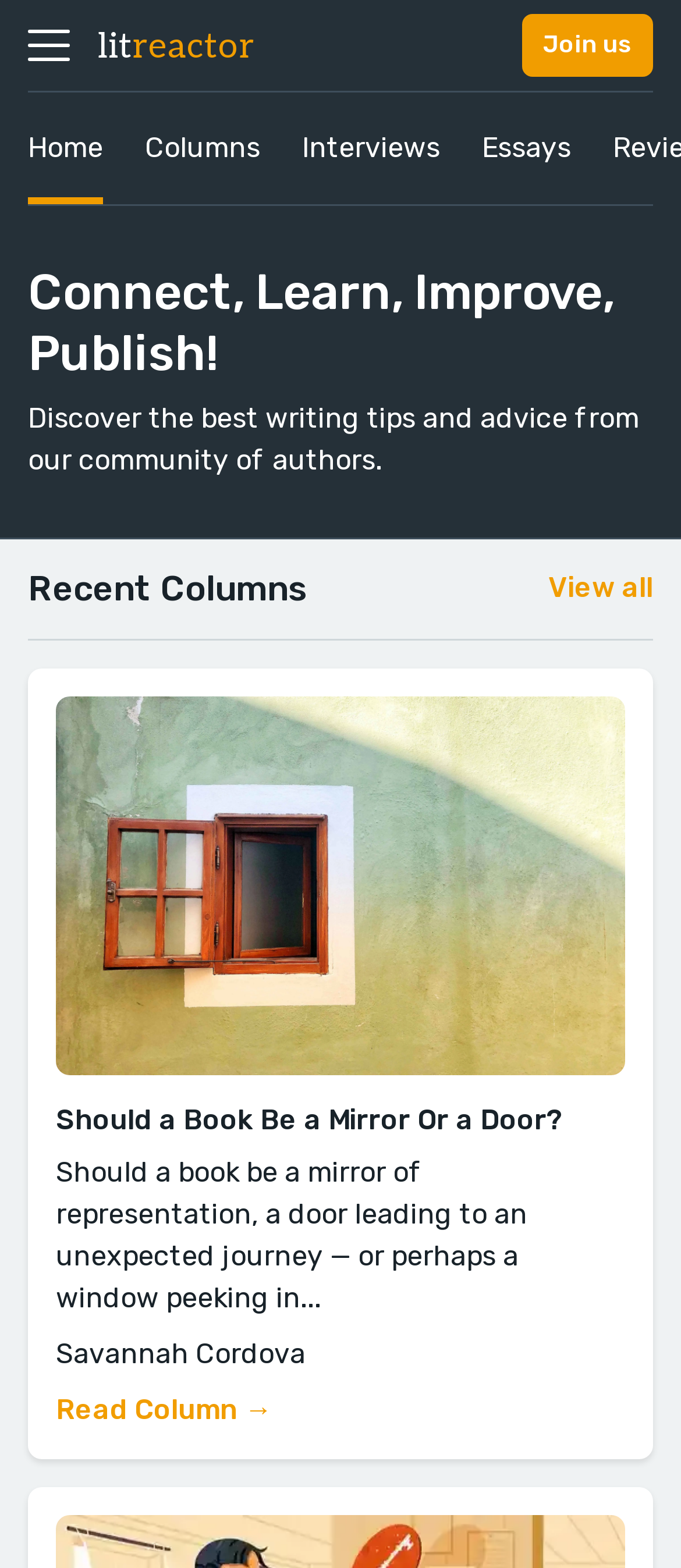Based on the element description, predict the bounding box coordinates (top-left x, top-left y, bottom-right x, bottom-right y) for the UI element in the screenshot: Read Column →

[0.082, 0.889, 0.4, 0.91]